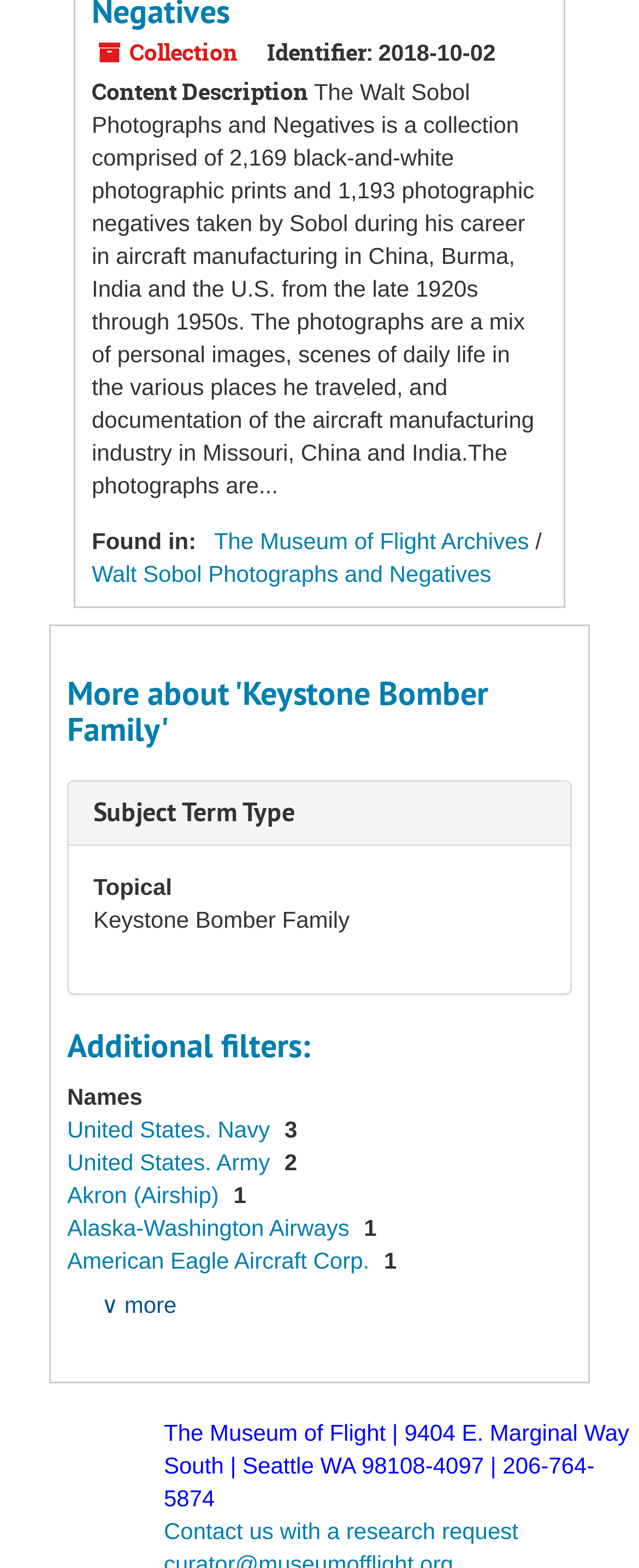What is the name of the airship mentioned in the webpage?
Look at the image and respond with a one-word or short phrase answer.

Akron